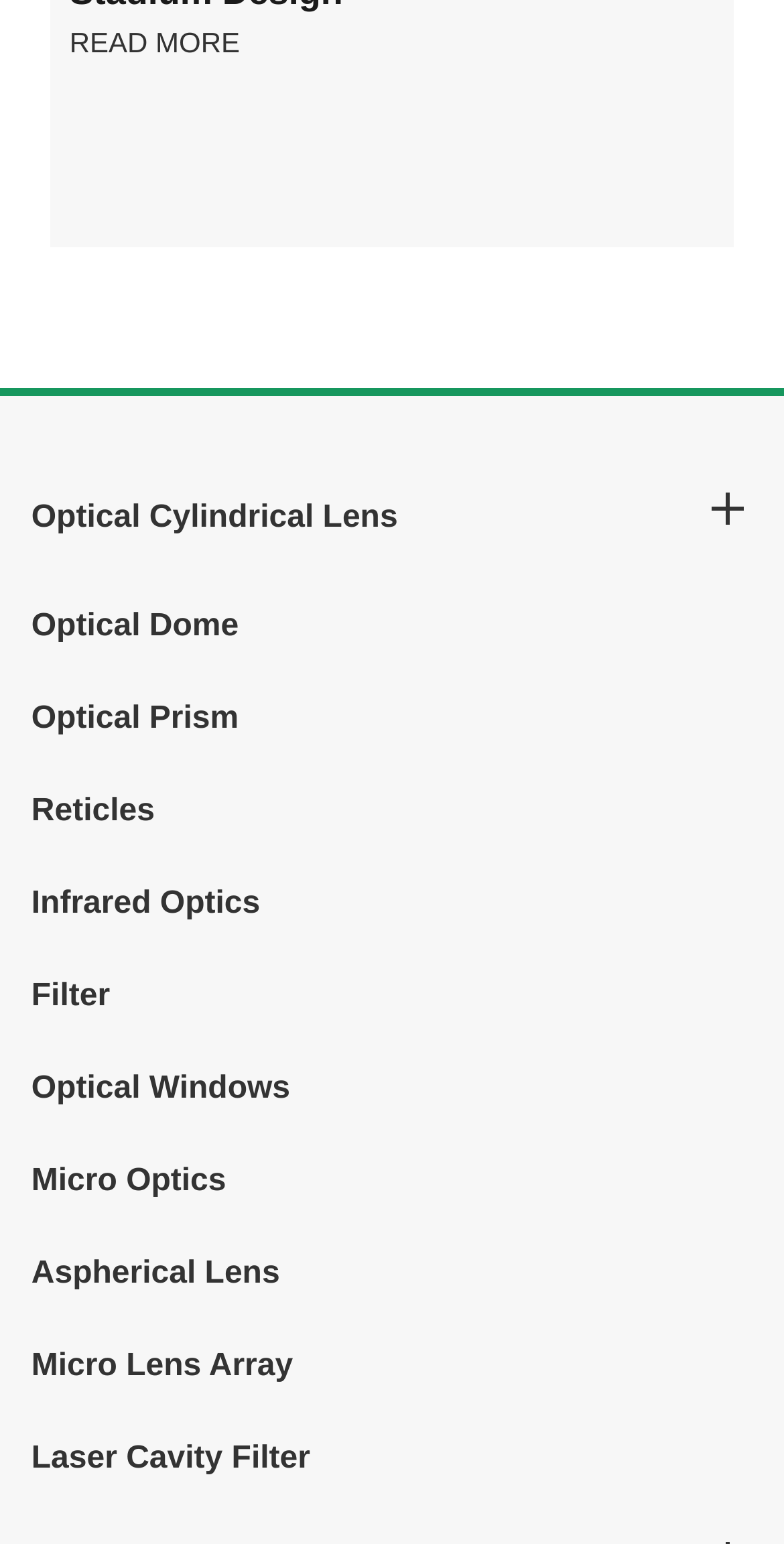Please determine the bounding box coordinates for the element that should be clicked to follow these instructions: "Read more about Asia Optoelectronics Expo 2024".

[0.103, 0.553, 0.926, 0.621]